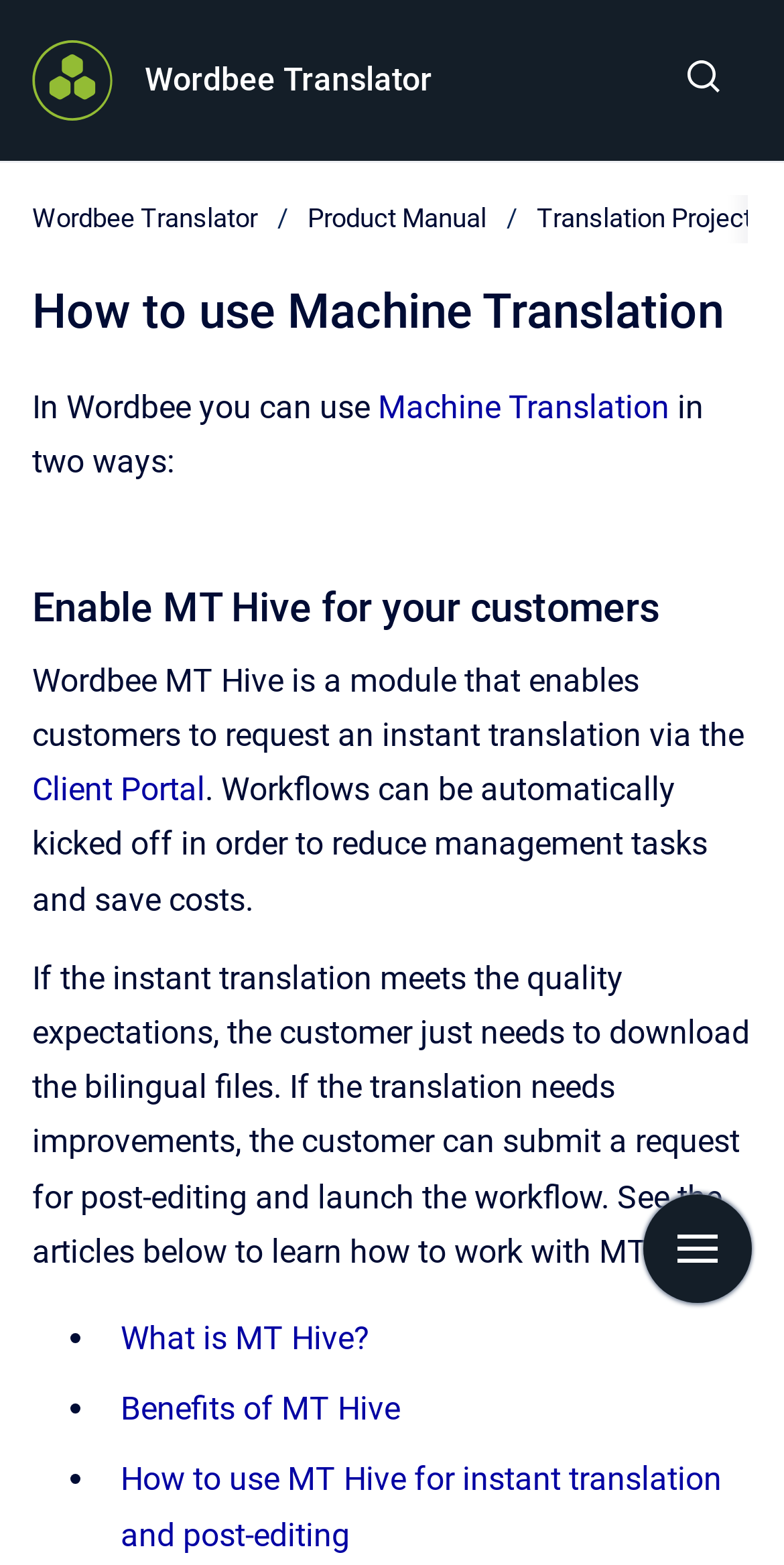Determine the bounding box coordinates of the element that should be clicked to execute the following command: "search for something".

[0.836, 0.025, 0.959, 0.078]